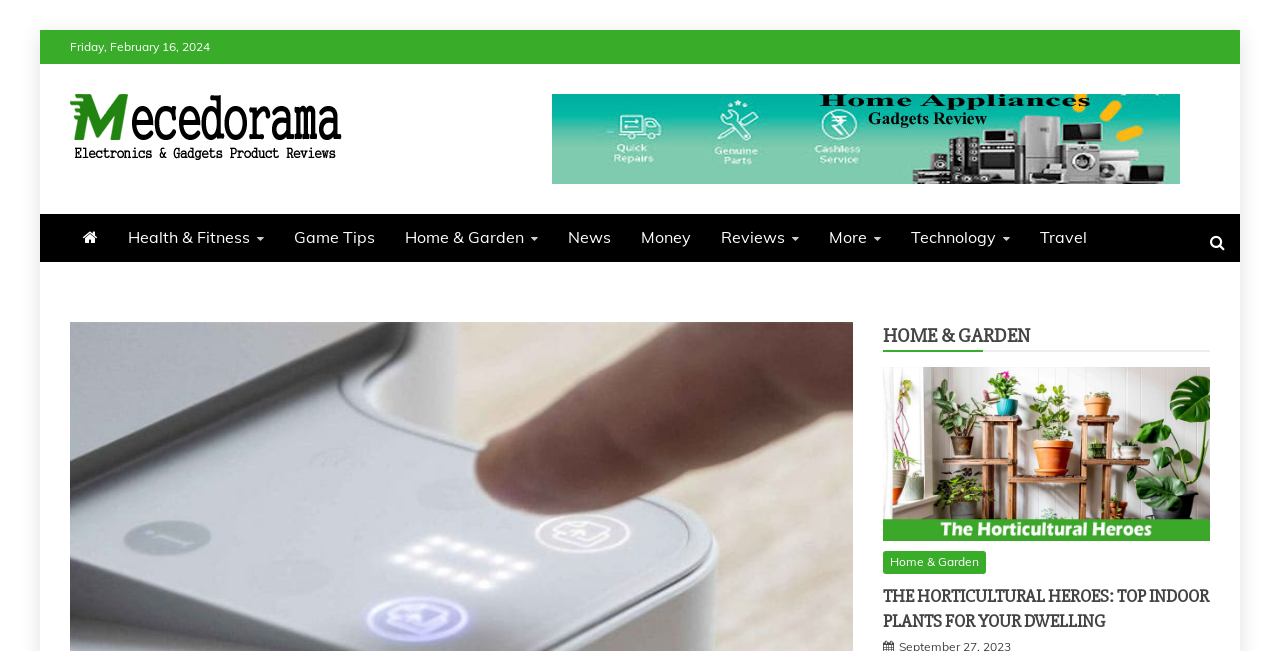Using the information in the image, give a detailed answer to the following question: What is the date displayed on the webpage?

The date is displayed at the top of the webpage, in the format 'Friday, February 16, 2024', which suggests that the webpage is displaying a specific date, possibly related to the article or news being discussed.